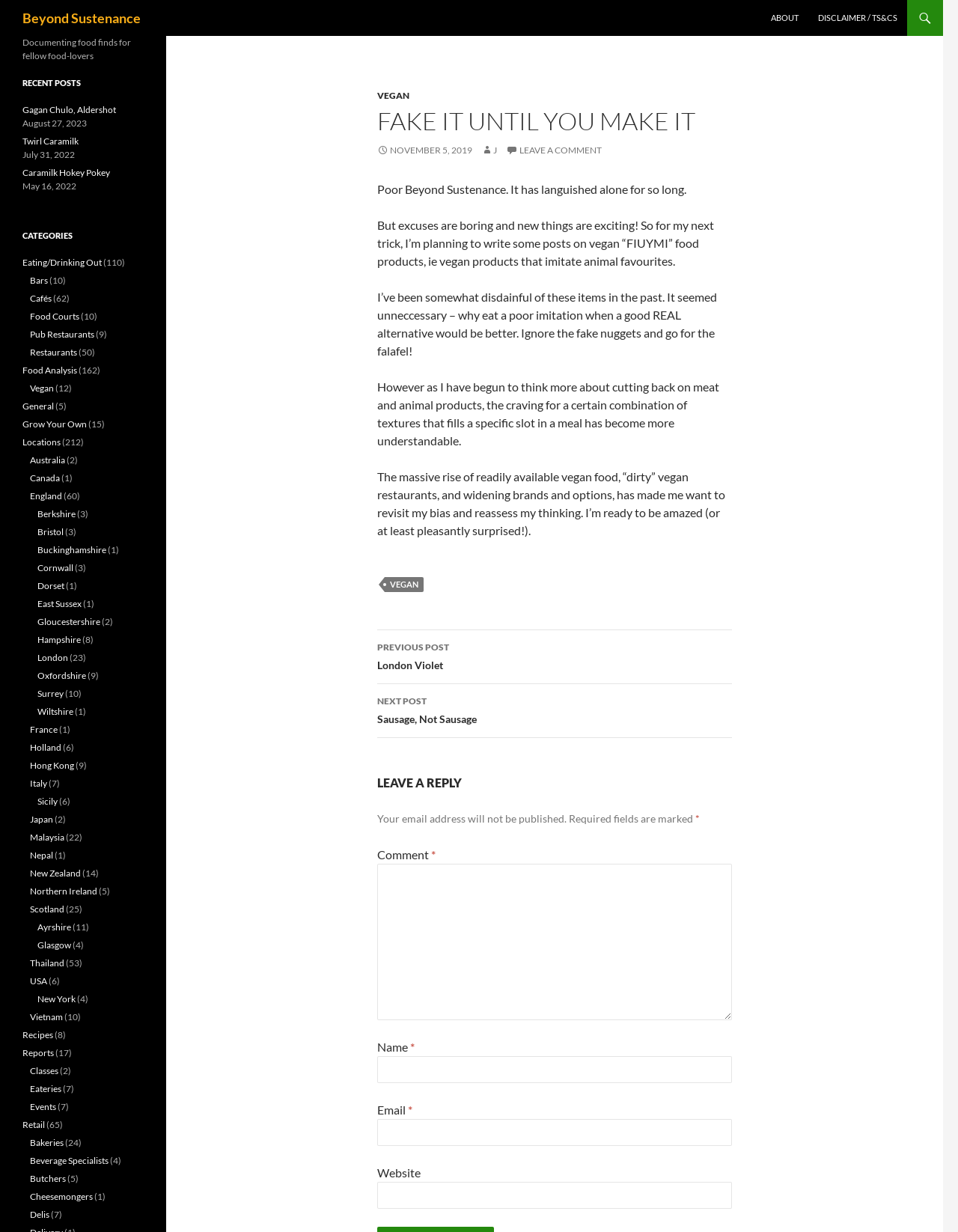Locate the bounding box coordinates of the element that needs to be clicked to carry out the instruction: "Click on the ABOUT link". The coordinates should be given as four float numbers ranging from 0 to 1, i.e., [left, top, right, bottom].

[0.795, 0.0, 0.843, 0.029]